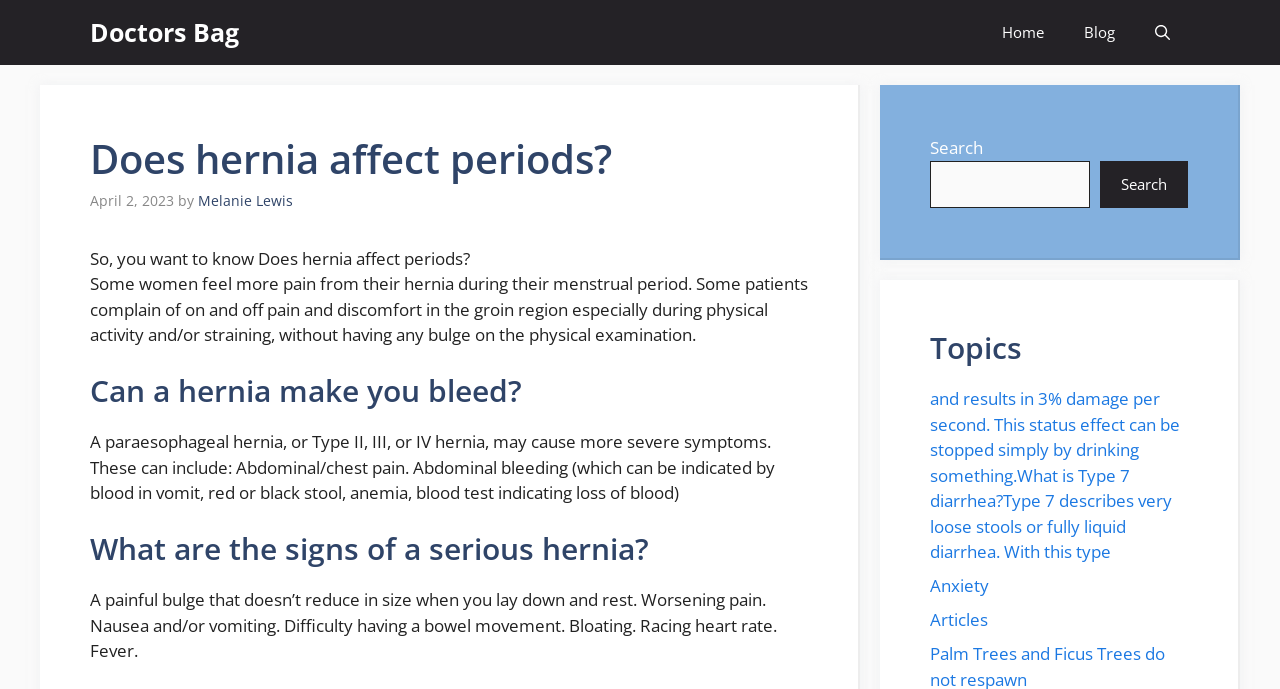Point out the bounding box coordinates of the section to click in order to follow this instruction: "Search for a topic".

[0.727, 0.233, 0.852, 0.302]